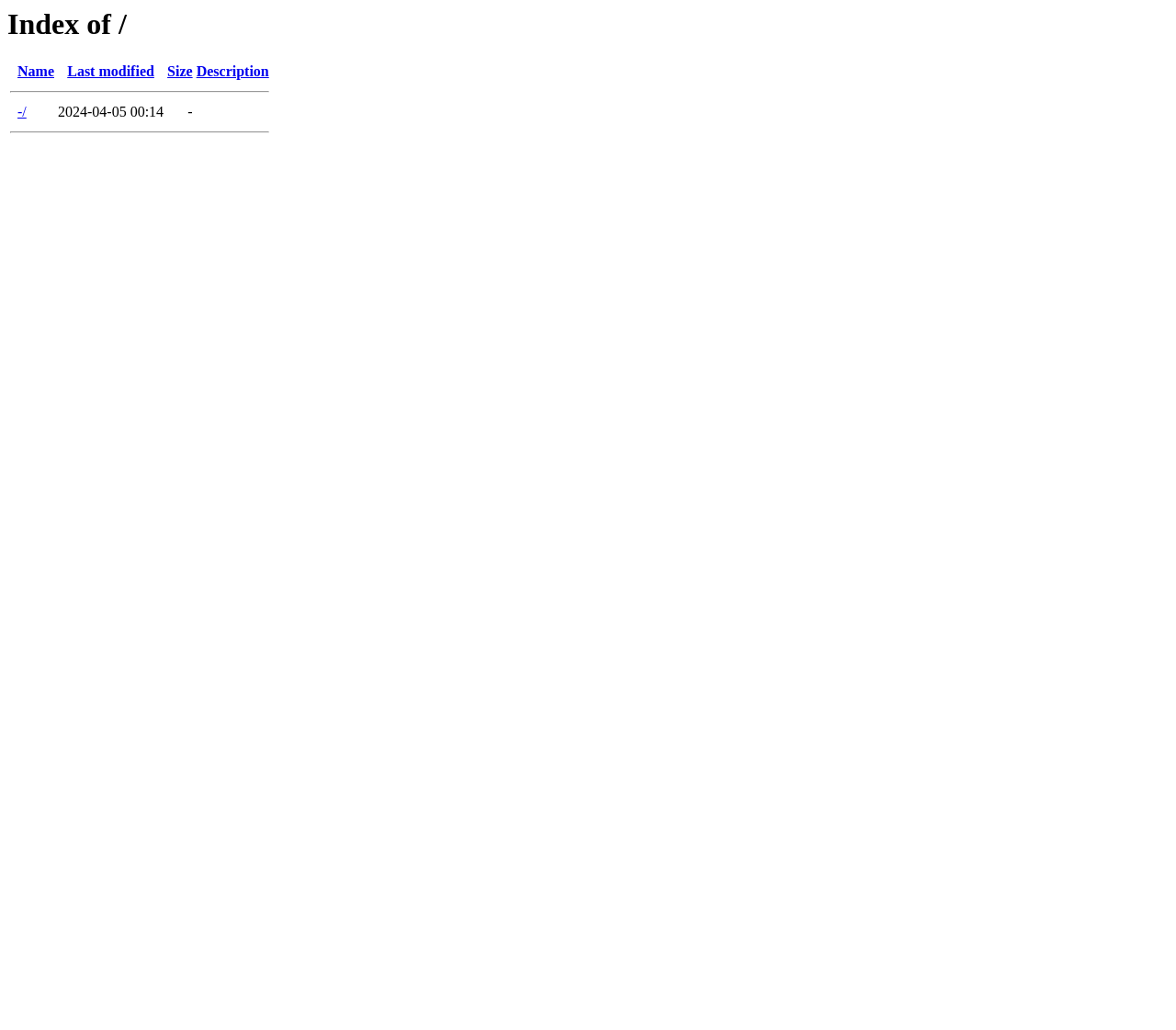How many files are listed on this page?
Refer to the image and respond with a one-word or short-phrase answer.

At least 1